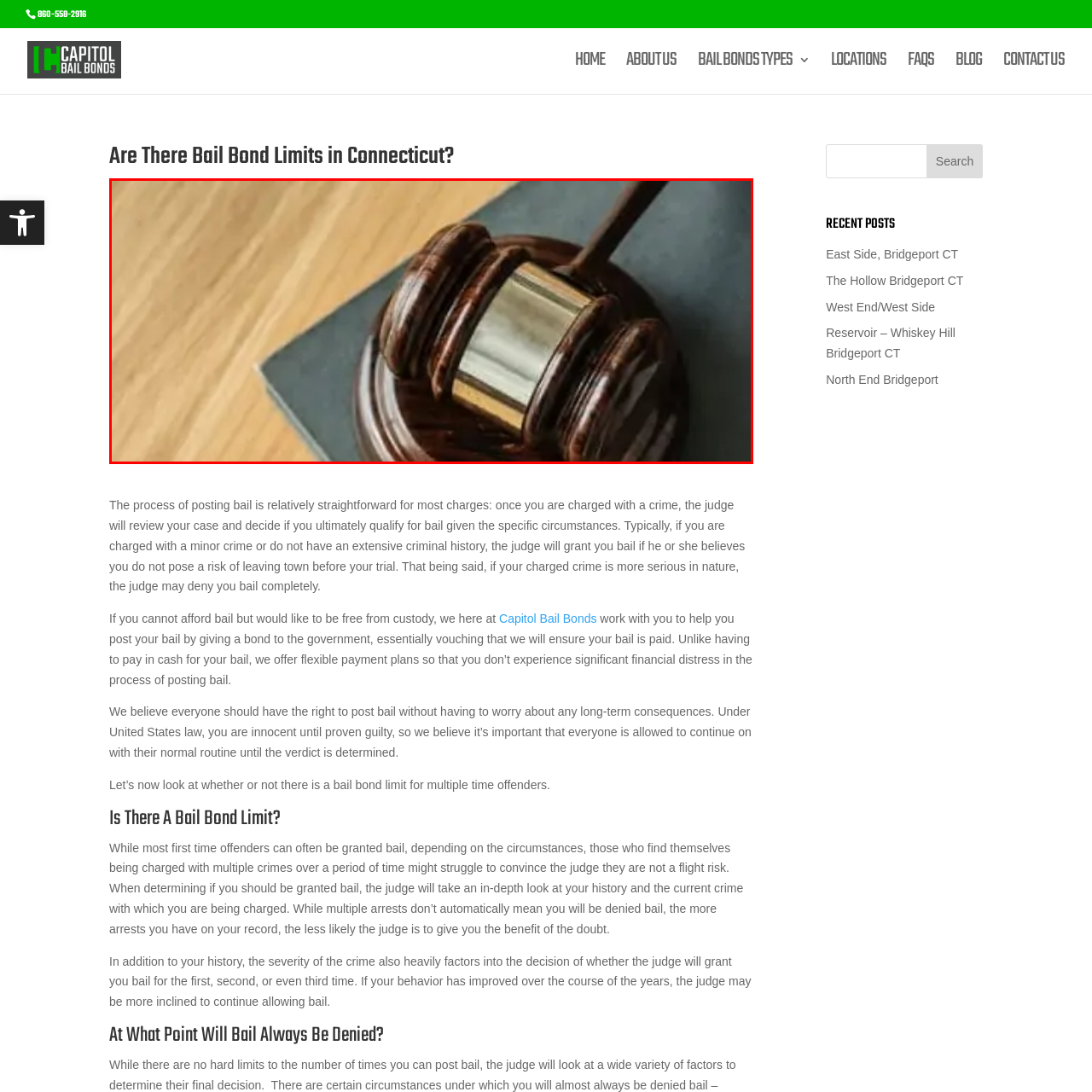Create an extensive description for the image inside the red frame.

The image features a traditional wooden gavel resting on a dark surface, symbolizing authority and justice. The polished head of the gavel shines, reflecting light that highlights its craftsmanship. The gavel is typically associated with legal proceedings, serving as a tool for judges to maintain order in the courtroom. This visual representation aligns with the theme of the surrounding content, which discusses bail bonds and the judicial process in Connecticut. The gavel’s presence emphasizes the importance of legal decisions and the role of judges in the bail system, underlining the complexity of securing bail, especially for multiple-time offenders.